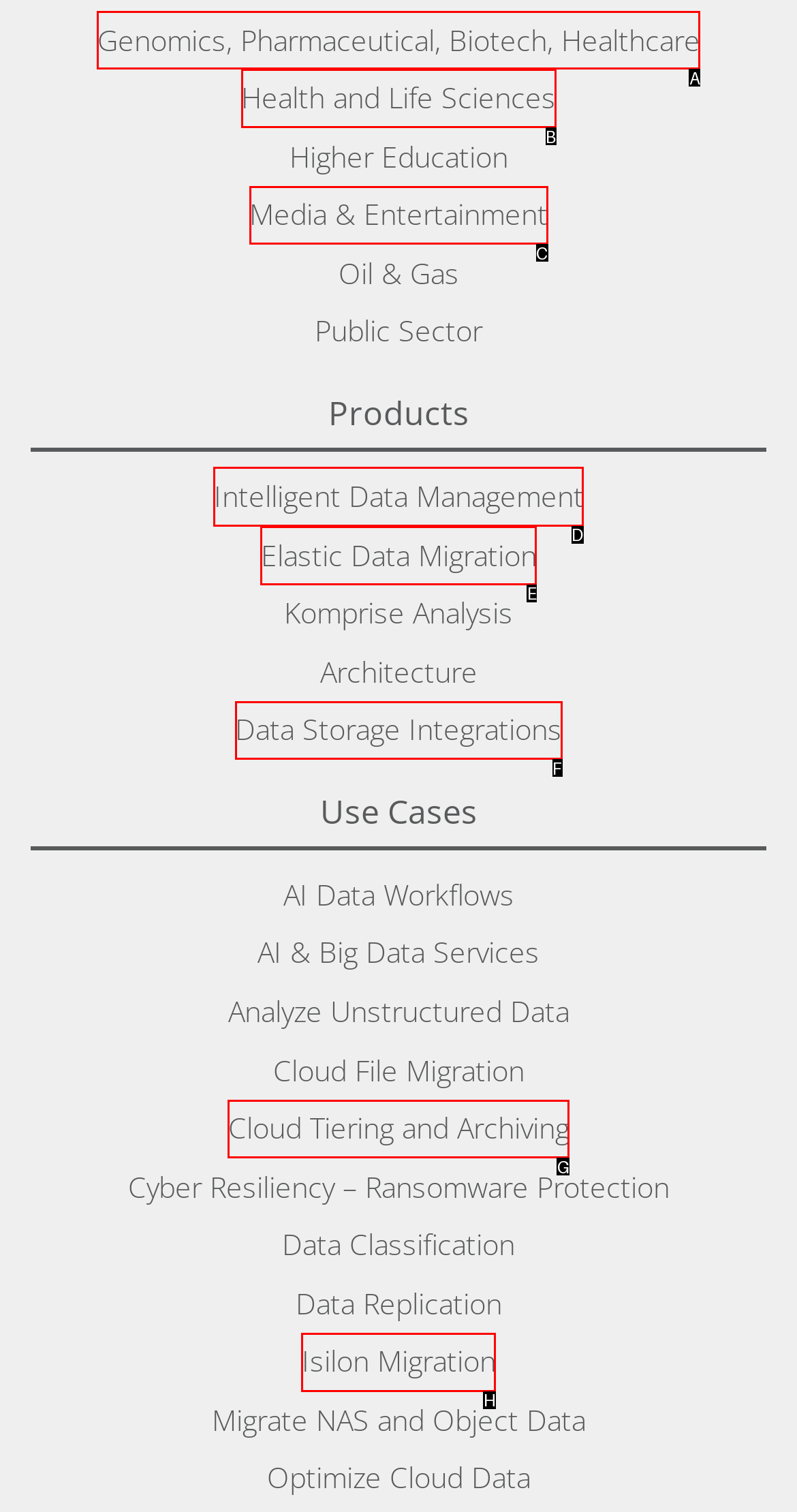Determine the right option to click to perform this task: Learn about Intelligent Data Management
Answer with the correct letter from the given choices directly.

D